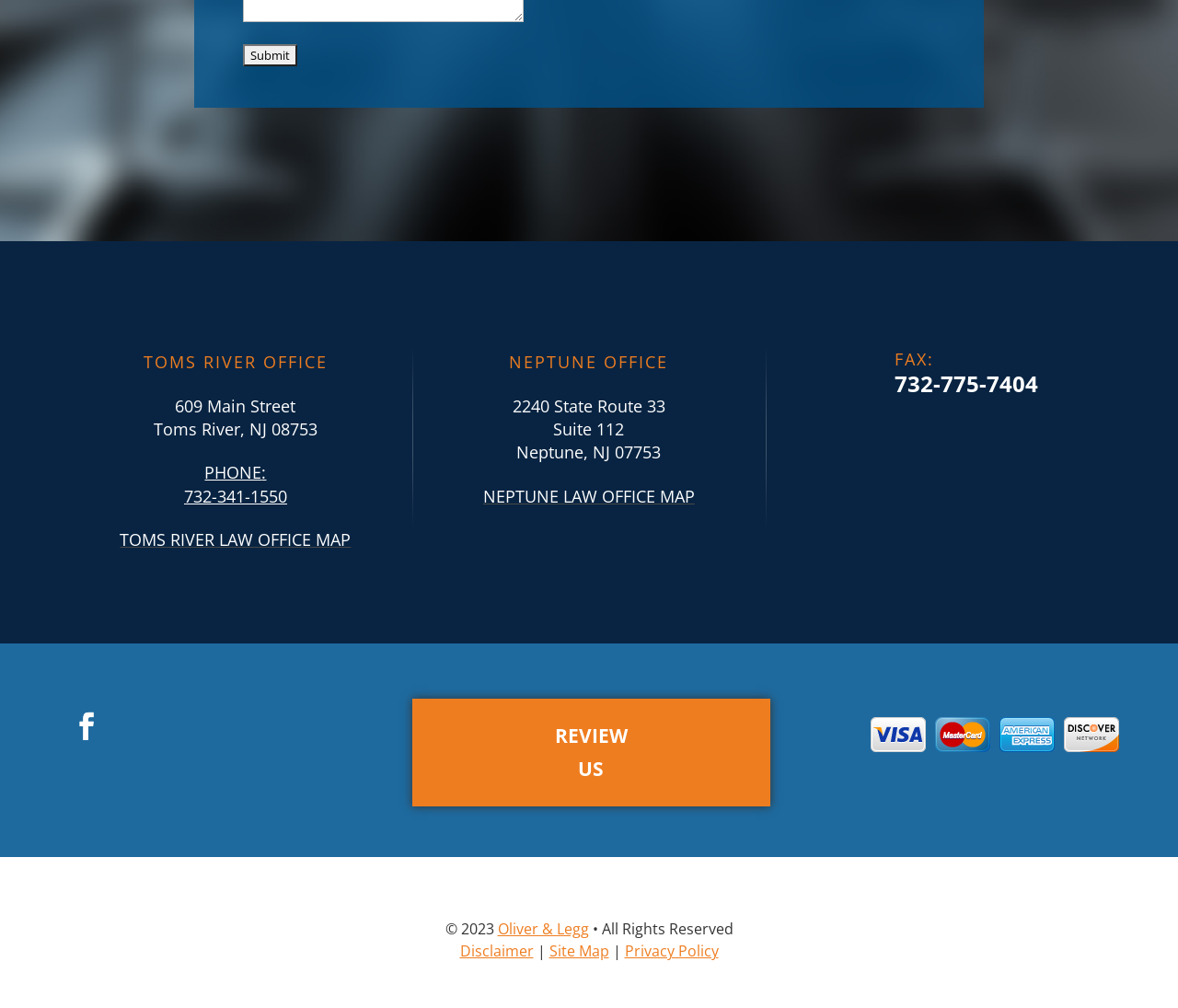Pinpoint the bounding box coordinates of the clickable element needed to complete the instruction: "Review the law office". The coordinates should be provided as four float numbers between 0 and 1: [left, top, right, bottom].

[0.35, 0.693, 0.654, 0.8]